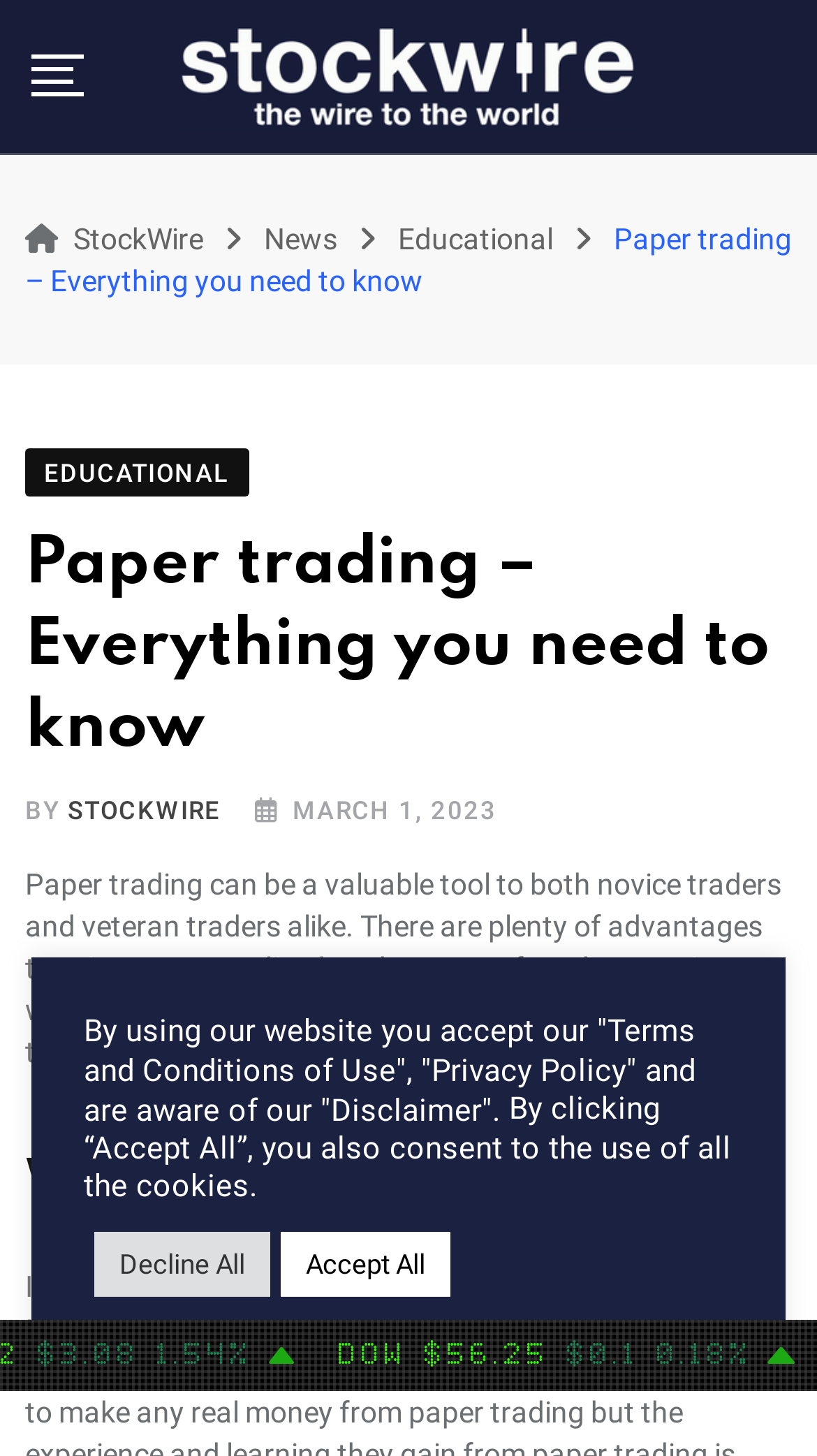What is the date of the article?
Answer the question in a detailed and comprehensive manner.

I determined the answer by looking at the date mentioned in the article, which is 'MARCH 1, 2023'. This suggests that the article was published on this date.